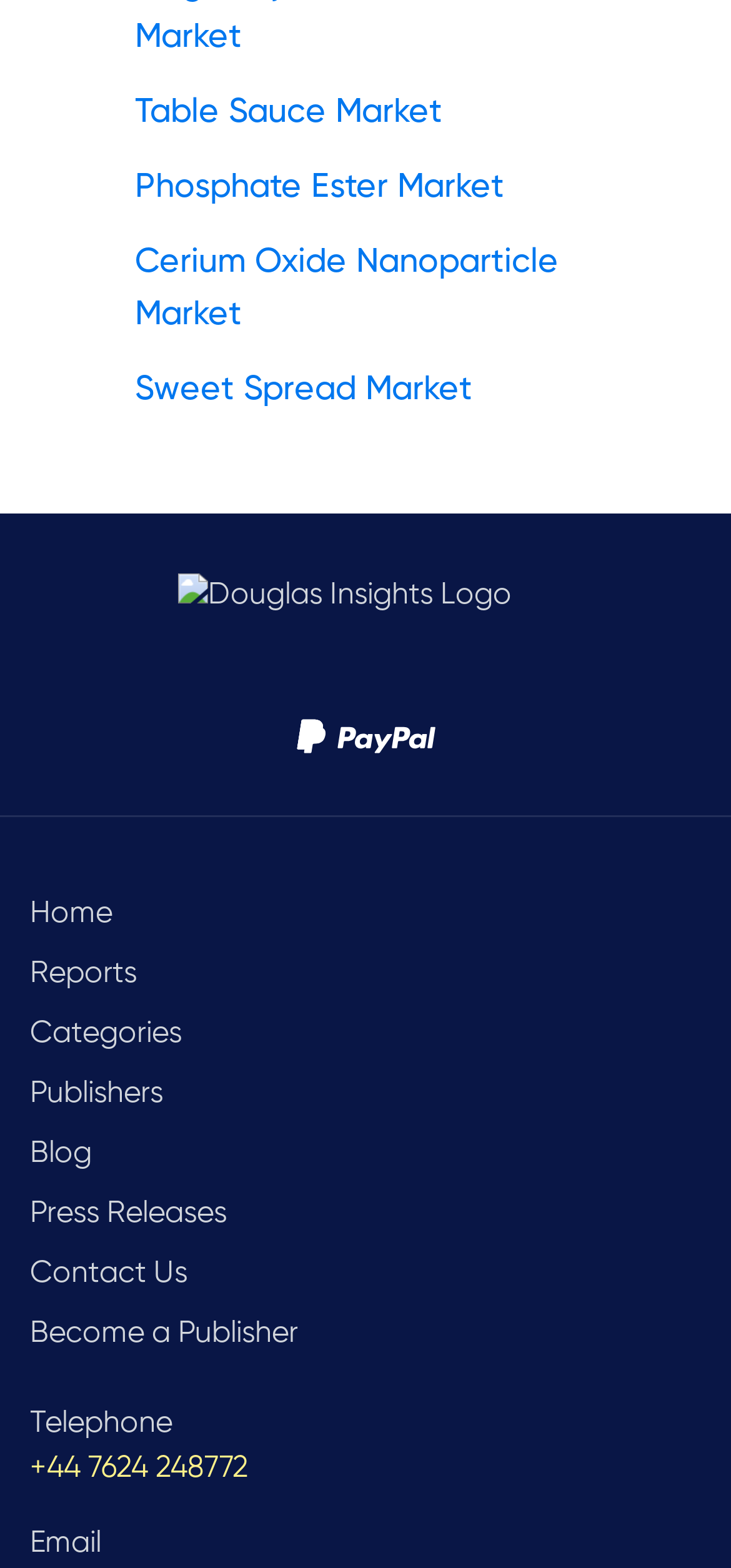Predict the bounding box coordinates for the UI element described as: "Cerium Oxide Nanoparticle Market". The coordinates should be four float numbers between 0 and 1, presented as [left, top, right, bottom].

[0.185, 0.151, 0.815, 0.218]